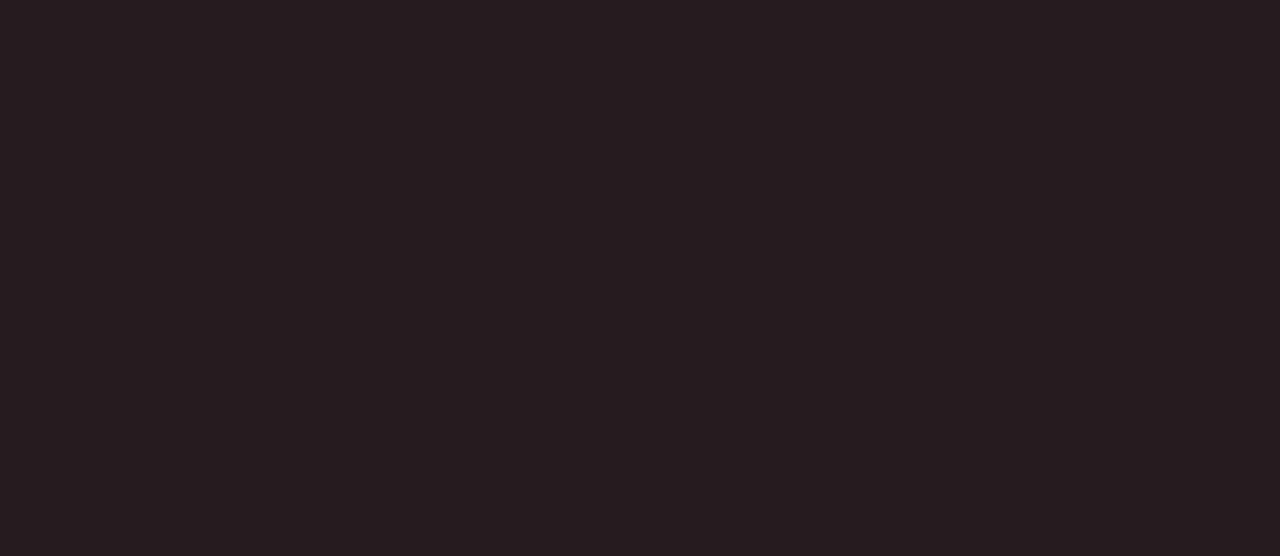What social media platforms are available?
Please give a detailed and elaborate explanation in response to the question.

I found the answer by looking at the link elements with the contents 'TWITTER', 'INSTAGRAM', 'FACEBOOK', and 'YOUTUBE' which are located at [0.045, 0.893, 0.089, 0.917], [0.123, 0.893, 0.182, 0.917], [0.045, 0.929, 0.1, 0.953], and [0.123, 0.929, 0.172, 0.953] respectively, and are a part of the root element.